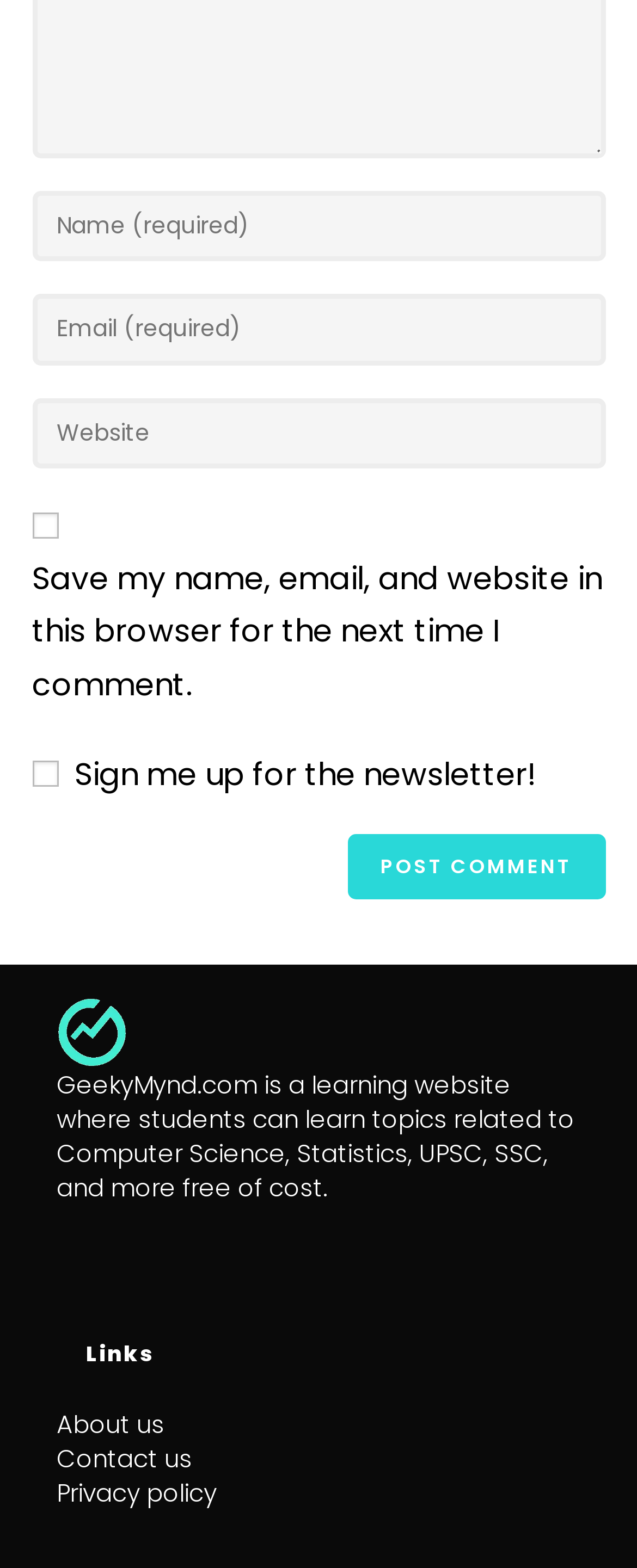Specify the bounding box coordinates for the region that must be clicked to perform the given instruction: "View NFT Rankings".

None